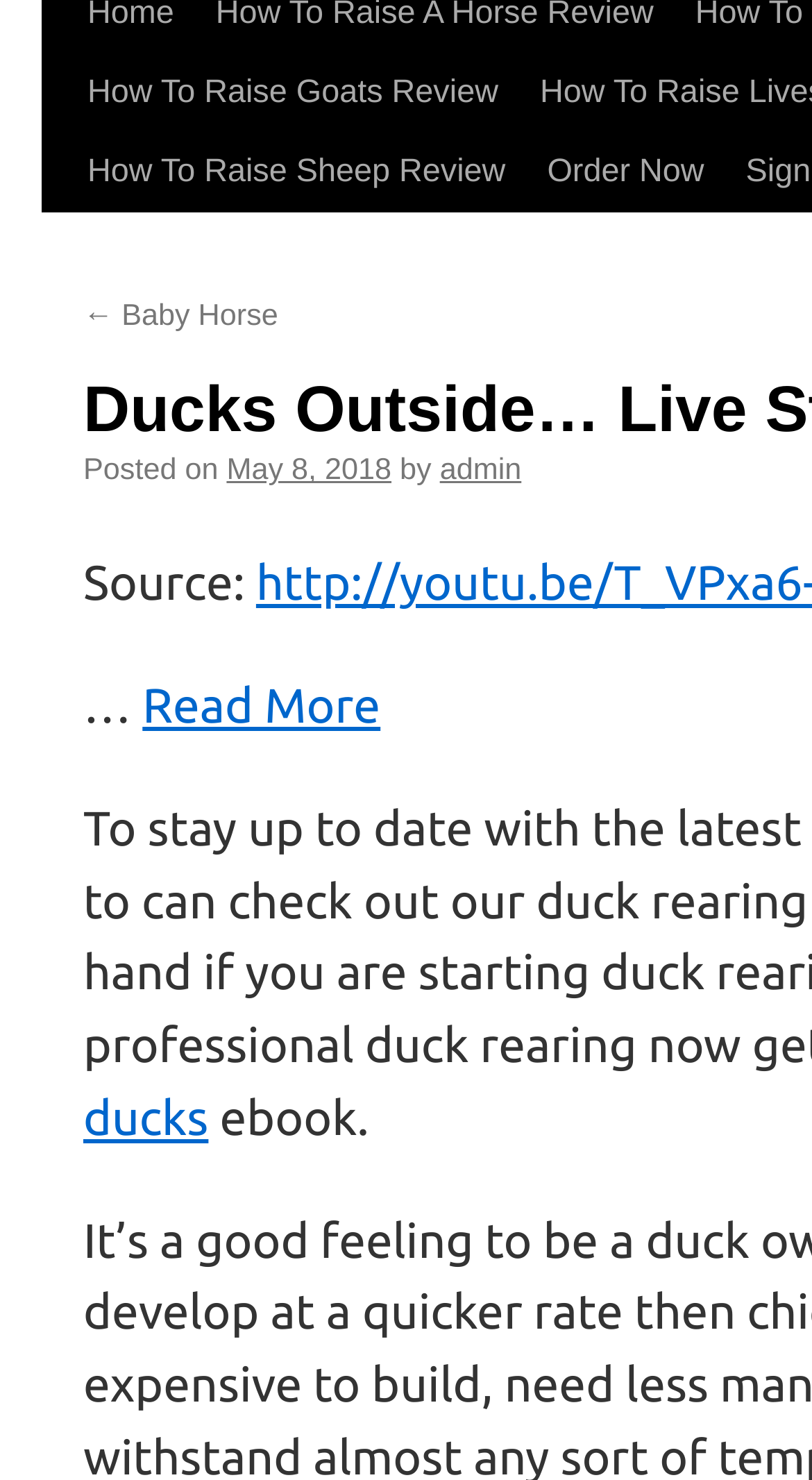Determine the bounding box coordinates of the UI element described below. Use the format (top-left x, top-left y, bottom-right x, bottom-right y) with floating point numbers between 0 and 1: Read More

[0.175, 0.512, 0.469, 0.549]